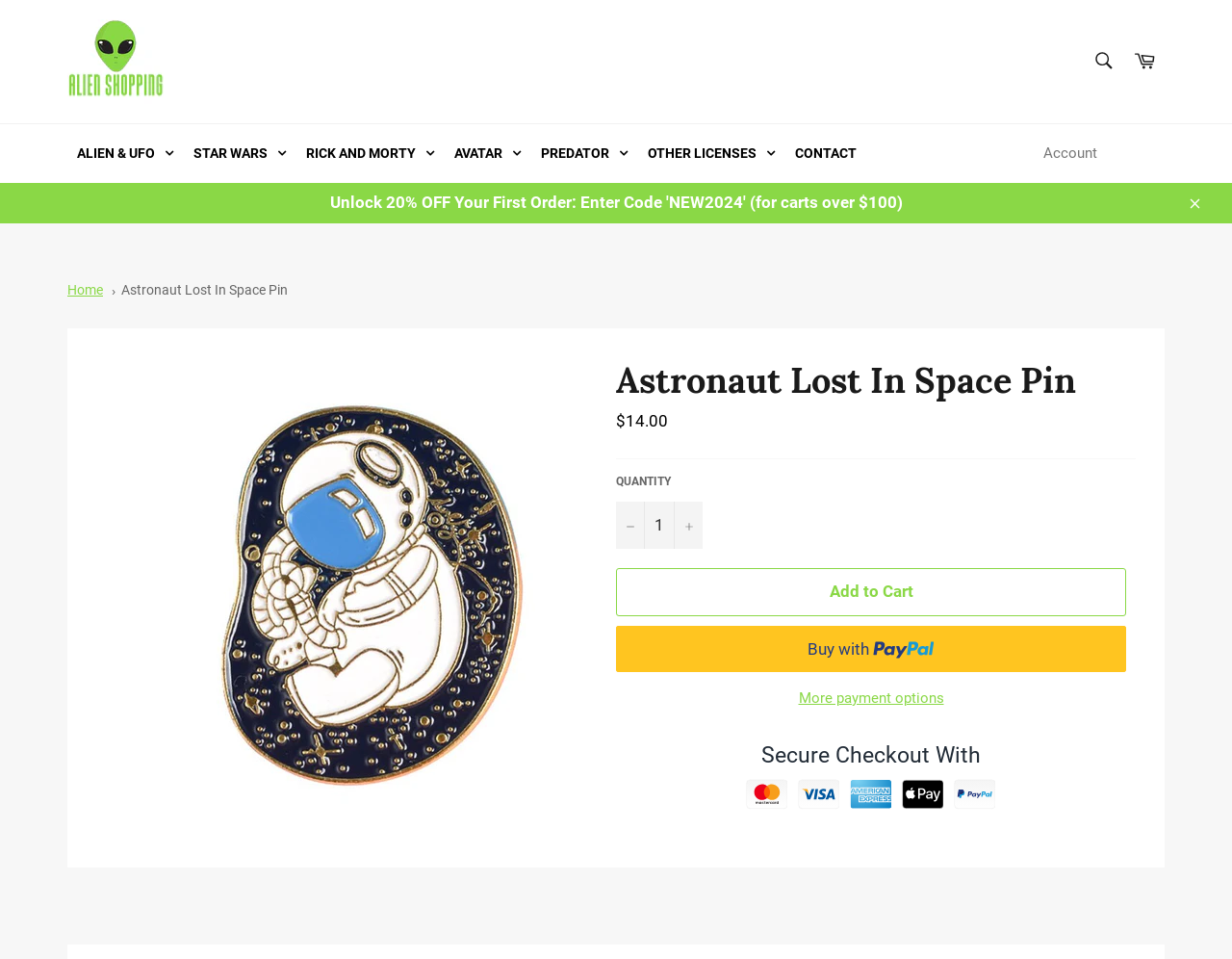Determine the bounding box coordinates of the region that needs to be clicked to achieve the task: "Increase item quantity by one".

[0.547, 0.523, 0.57, 0.573]